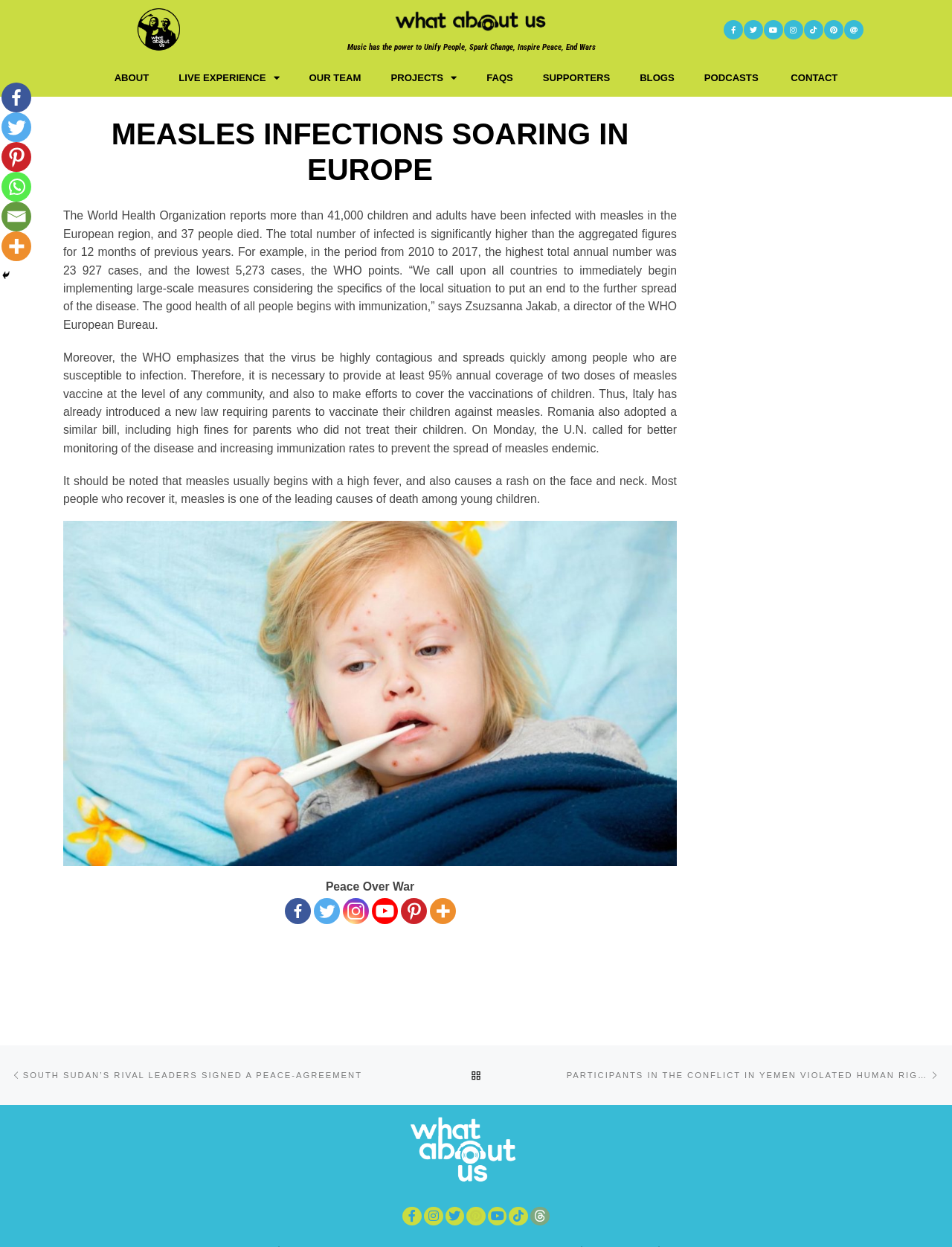Determine the coordinates of the bounding box that should be clicked to complete the instruction: "Share the post on Facebook". The coordinates should be represented by four float numbers between 0 and 1: [left, top, right, bottom].

[0.299, 0.72, 0.326, 0.741]